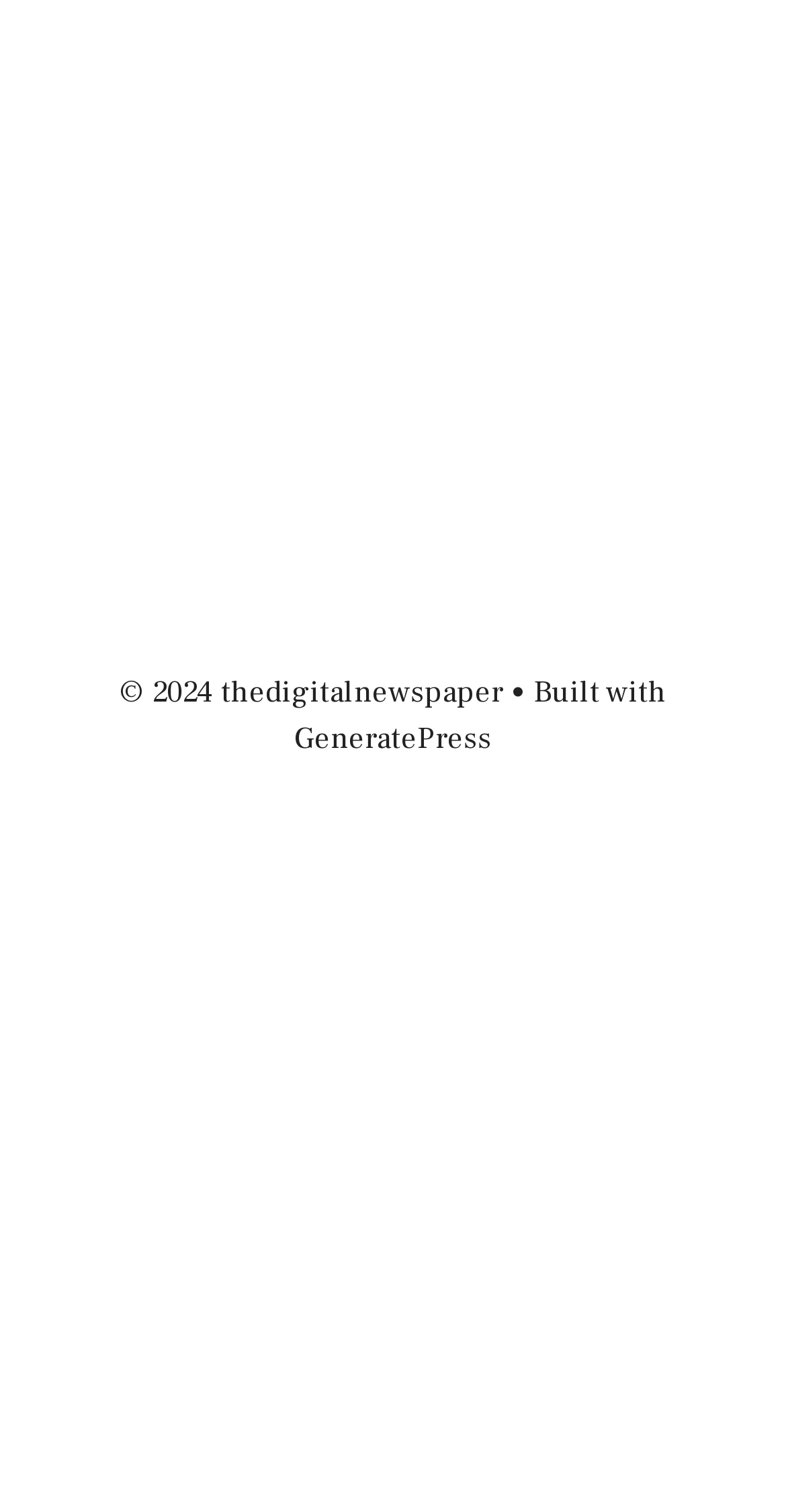Please find the bounding box for the UI element described by: "GeneratePress".

[0.374, 0.476, 0.626, 0.501]